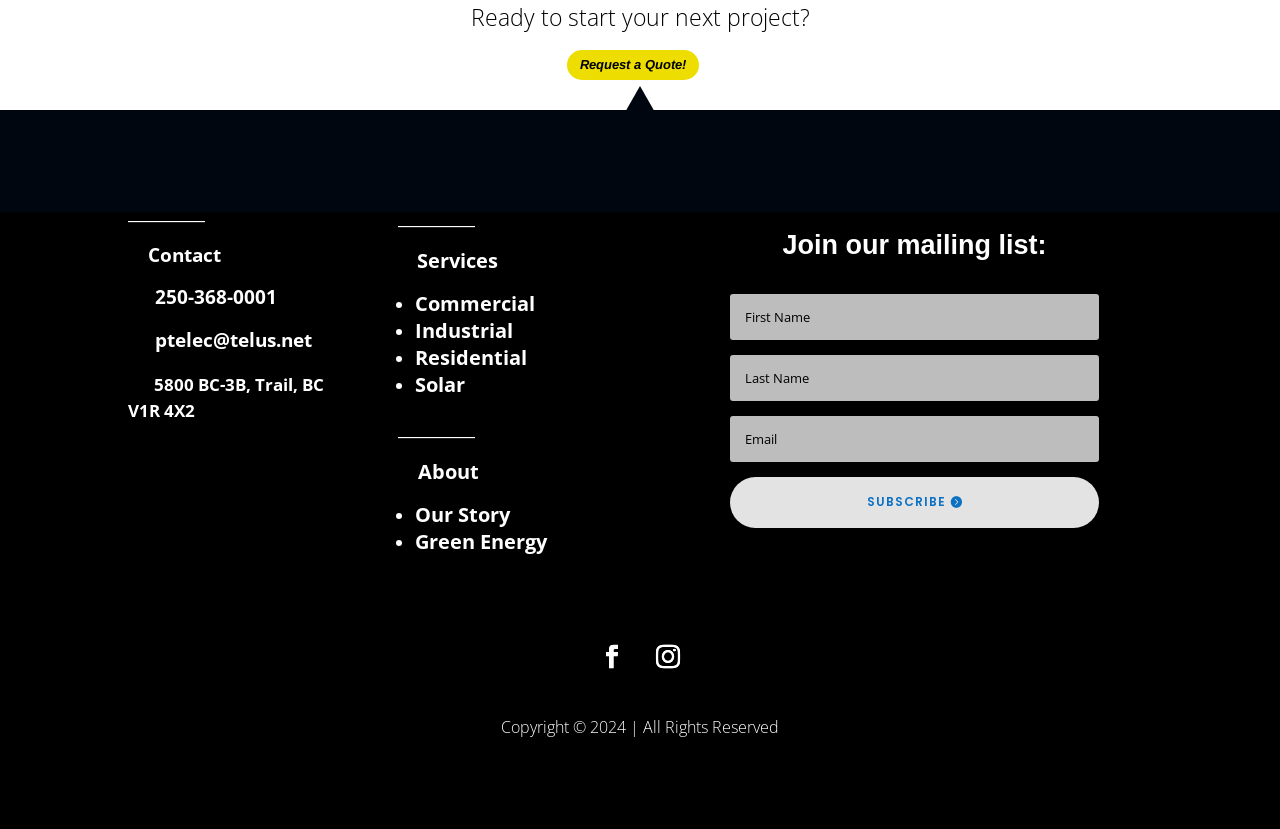What is the company's address?
Provide a detailed and well-explained answer to the question.

The company's address can be found in the contact information section of the webpage, where it is listed as '5800 BC-3B, Trail, BC V1R 4X2'.